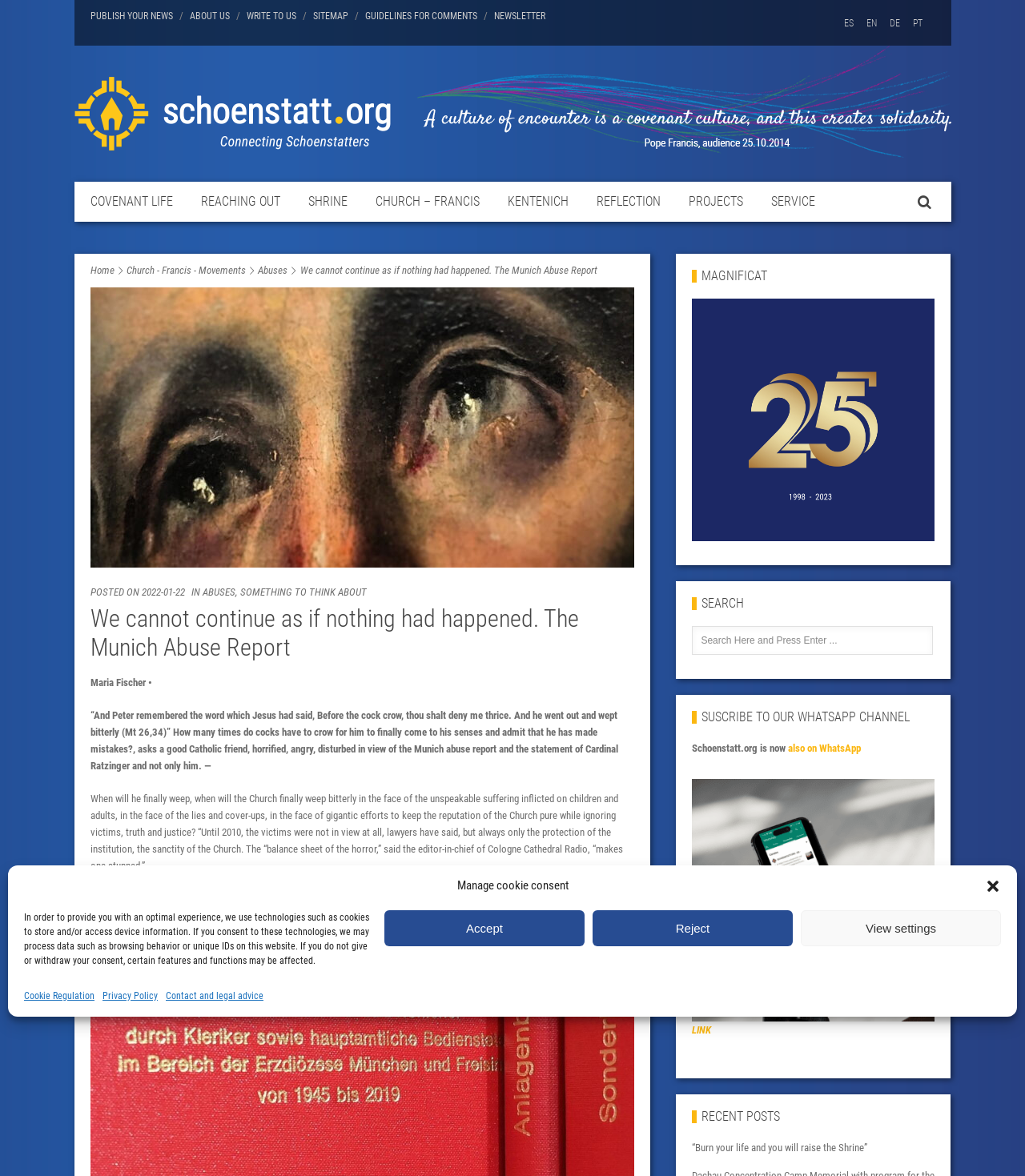Answer the question with a brief word or phrase:
What is the language of the website?

Multiple languages